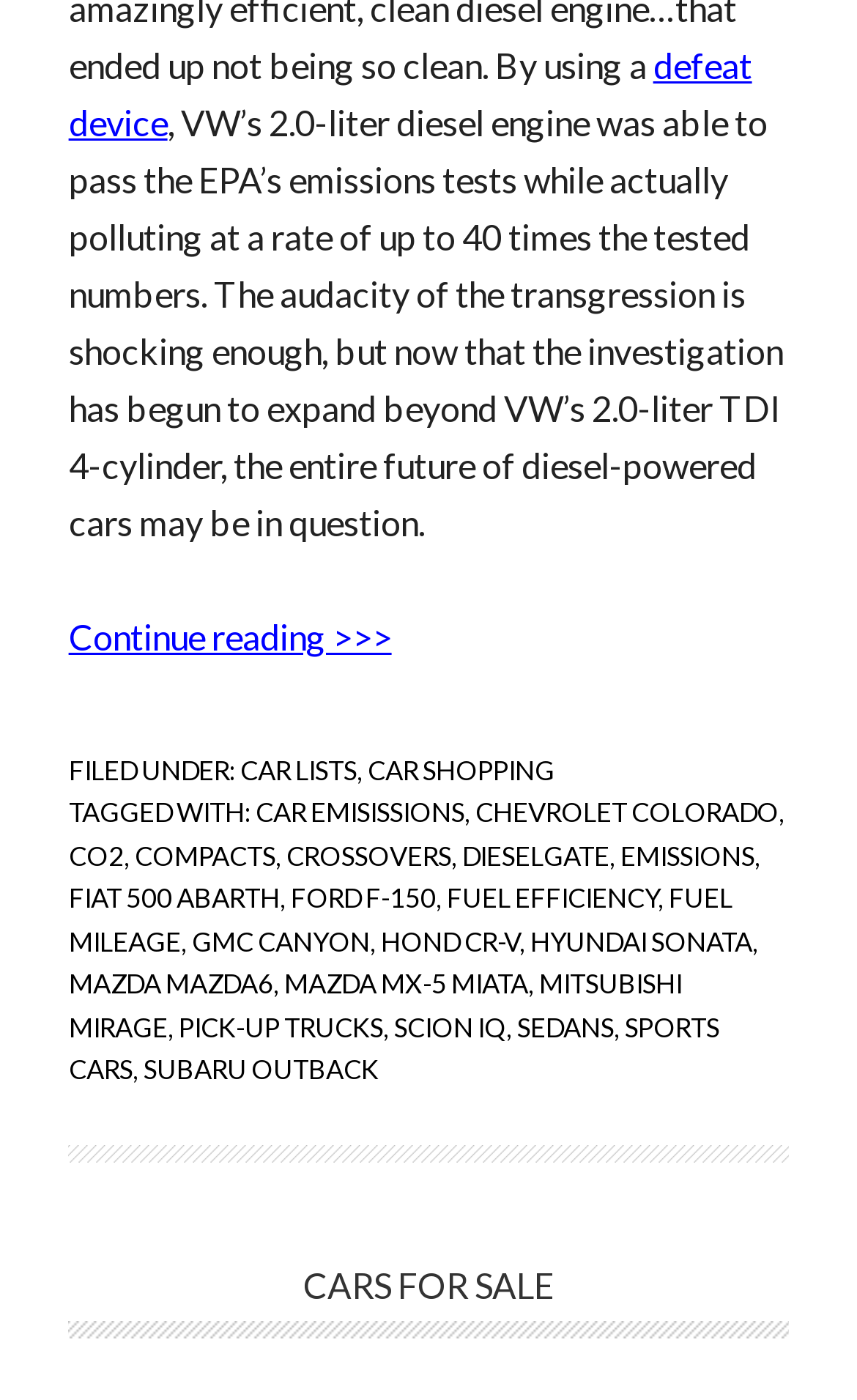Please identify the bounding box coordinates of where to click in order to follow the instruction: "Read more about defeat device".

[0.08, 0.031, 0.877, 0.101]